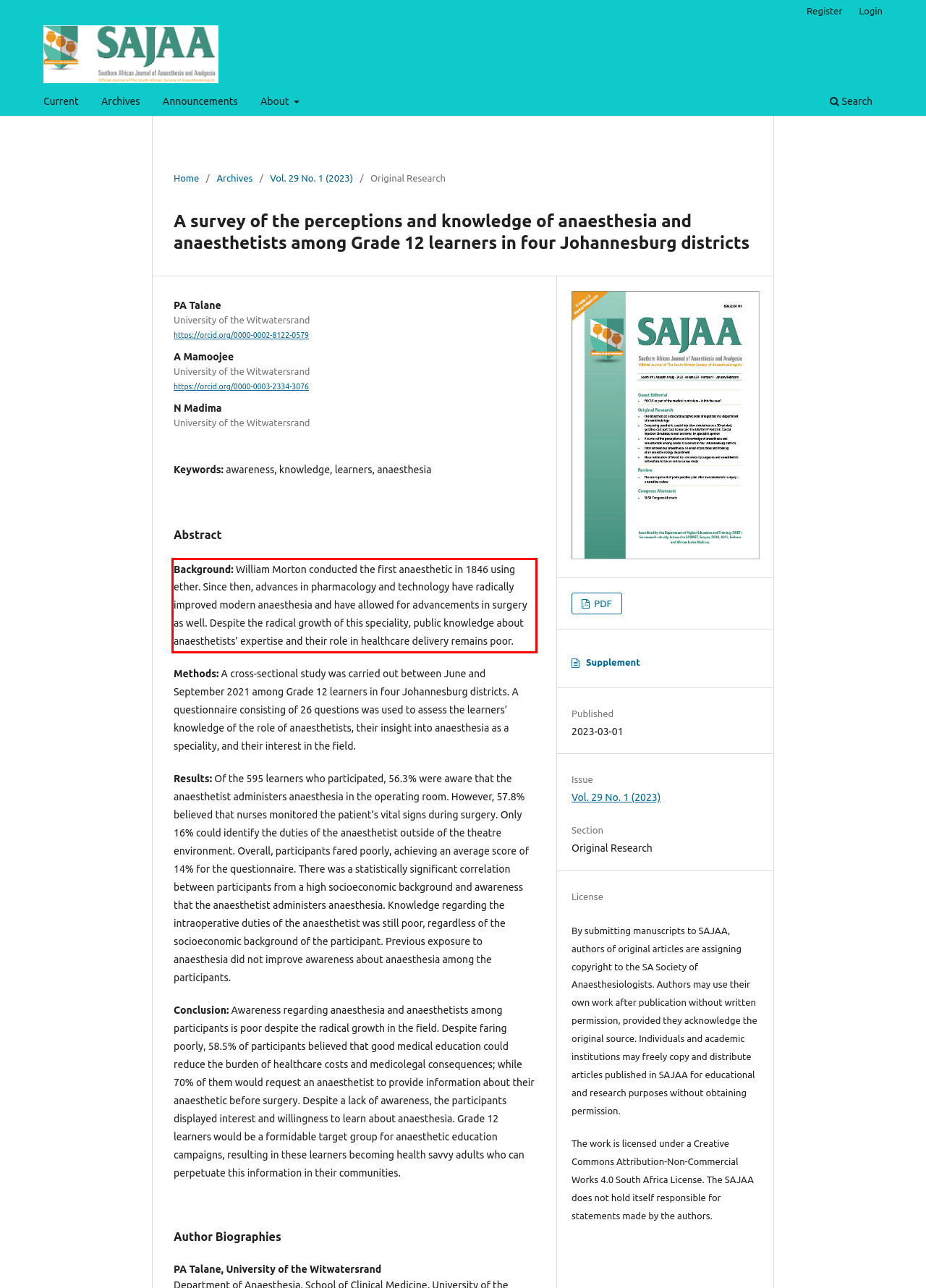Please look at the screenshot provided and find the red bounding box. Extract the text content contained within this bounding box.

Background: William Morton conducted the first anaesthetic in 1846 using ether. Since then, advances in pharmacology and technology have radically improved modern anaesthesia and have allowed for advancements in surgery as well. Despite the radical growth of this speciality, public knowledge about anaesthetists’ expertise and their role in healthcare delivery remains poor.